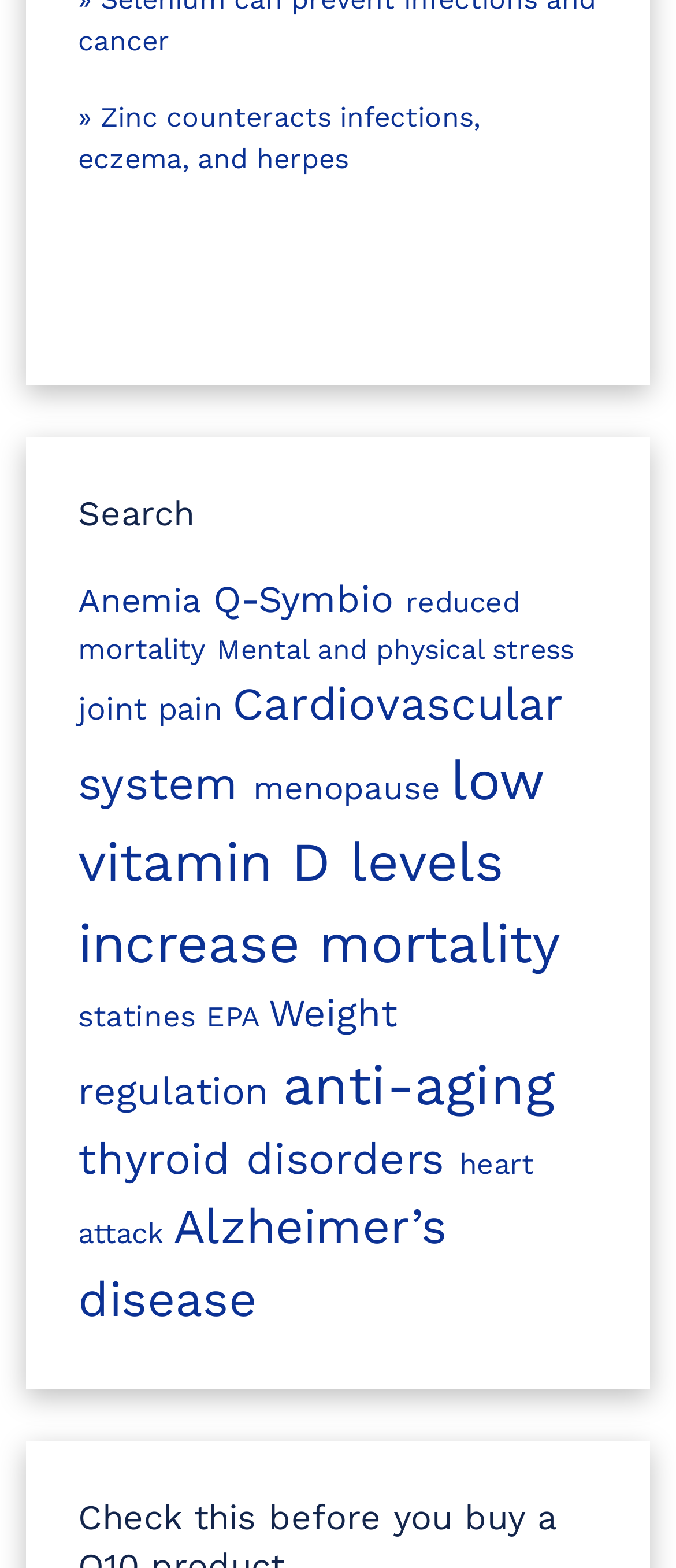Given the description "heart attack", provide the bounding box coordinates of the corresponding UI element.

[0.115, 0.732, 0.79, 0.798]